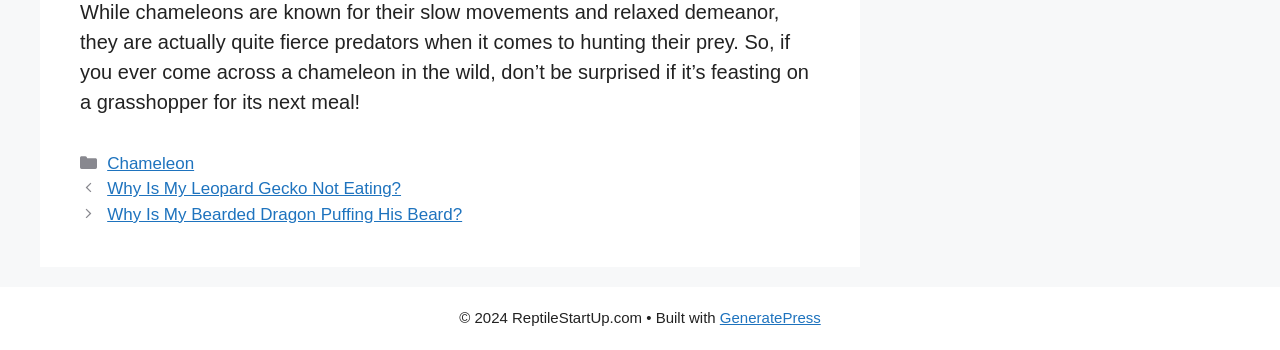What is the name of the website?
Please ensure your answer to the question is detailed and covers all necessary aspects.

The name of the website is ReptileStartUp.com, as indicated by the copyright text '© 2024 ReptileStartUp.com' at the bottom of the page.